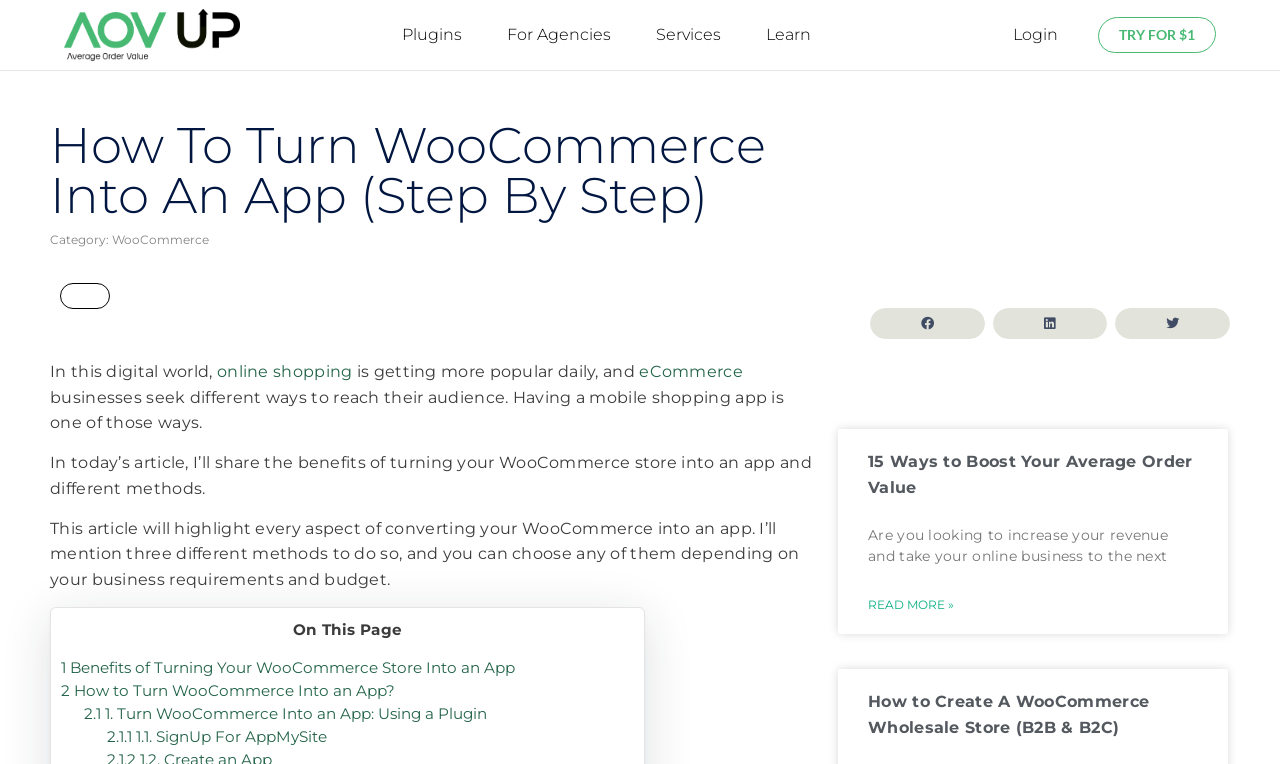Please locate the clickable area by providing the bounding box coordinates to follow this instruction: "Click on the TRY FOR $1 button".

[0.858, 0.022, 0.95, 0.069]